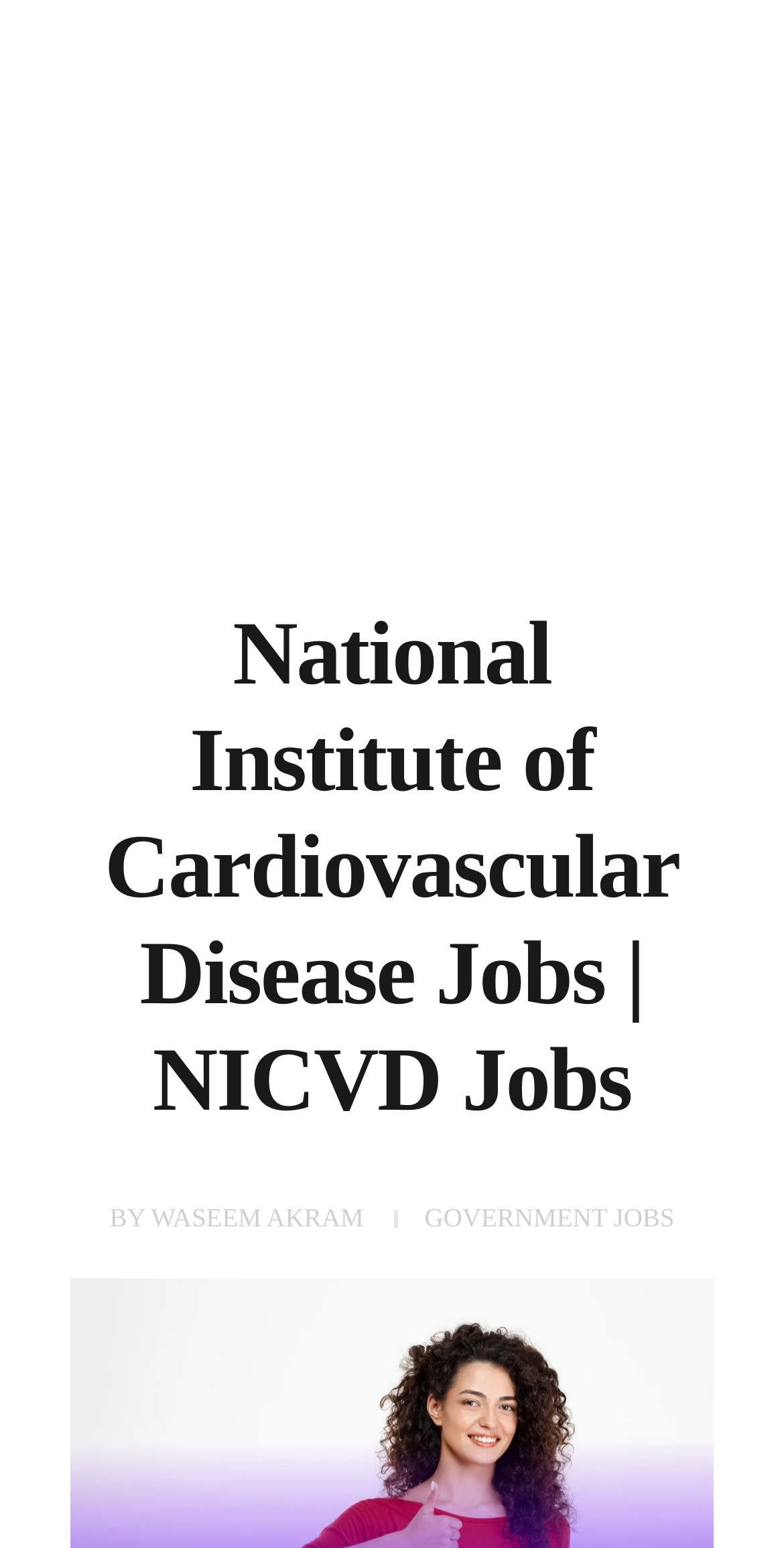What type of jobs are available?
Please respond to the question with as much detail as possible.

I found the answer by looking at the link element 'GOVERNMENT JOBS' which is a sibling of the link element 'WASEEM AKRAM'.